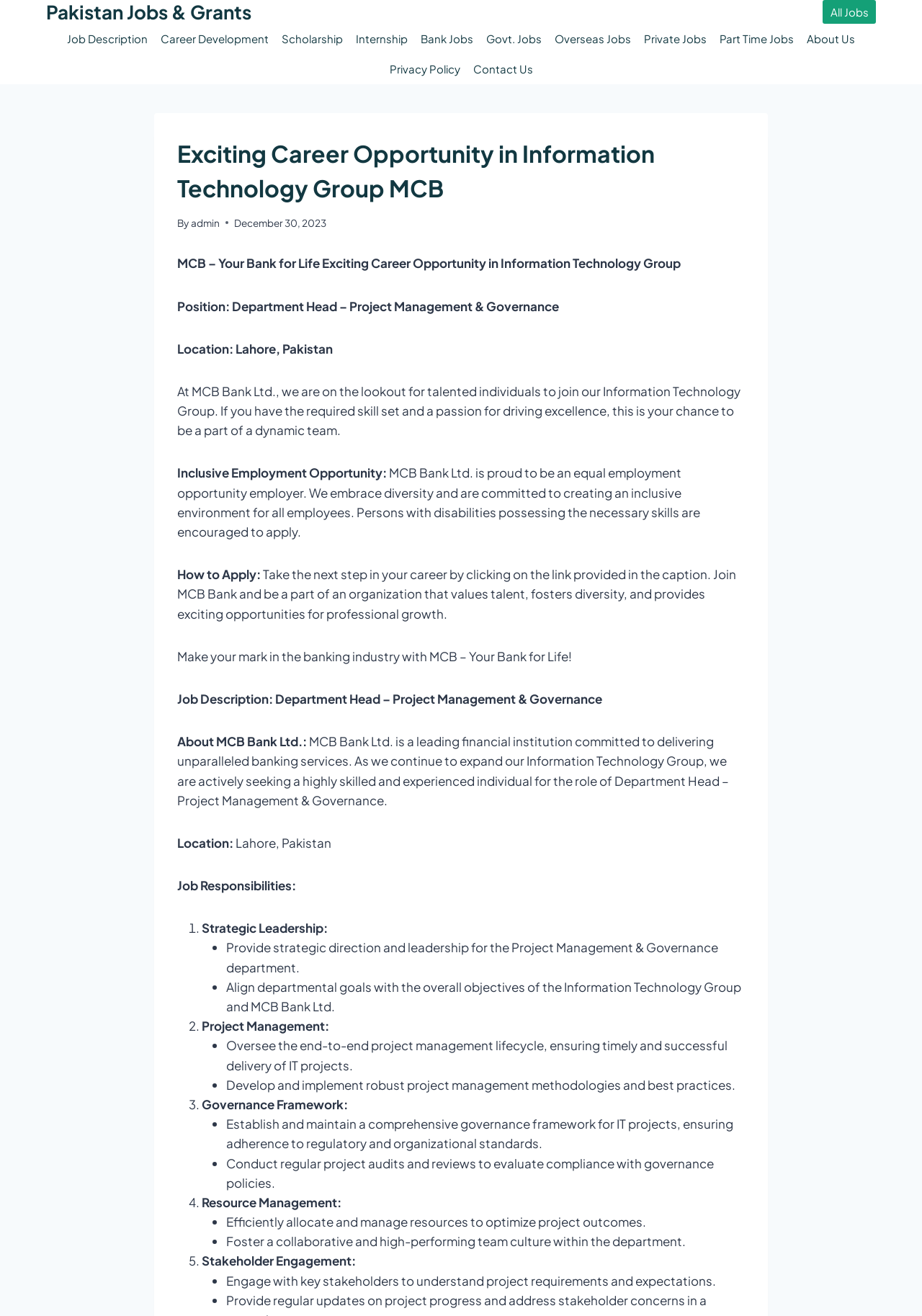Find the bounding box coordinates of the UI element according to this description: "Private Jobs".

[0.691, 0.018, 0.773, 0.041]